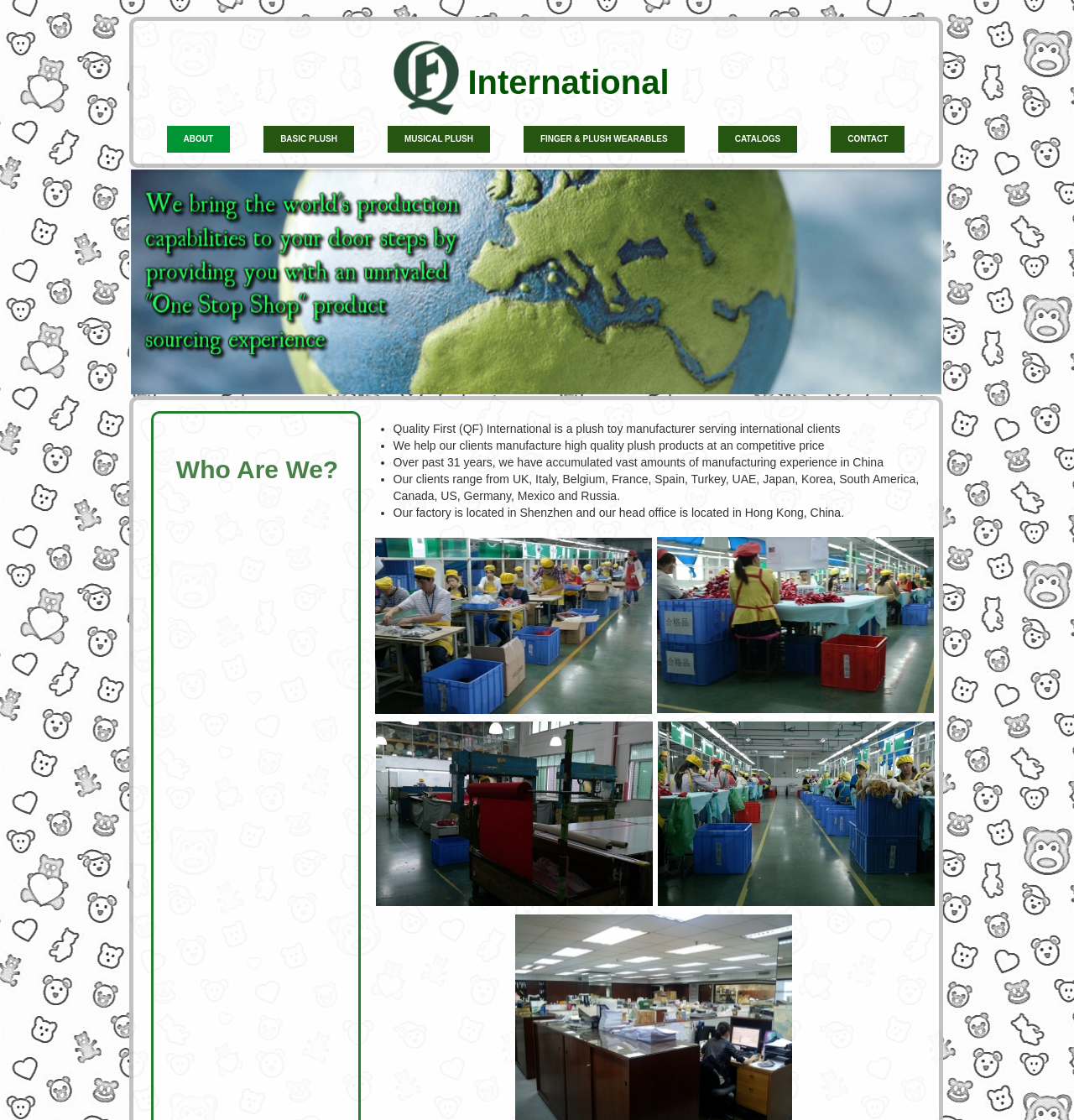Answer succinctly with a single word or phrase:
How many years of manufacturing experience does Quality First International have?

31 years